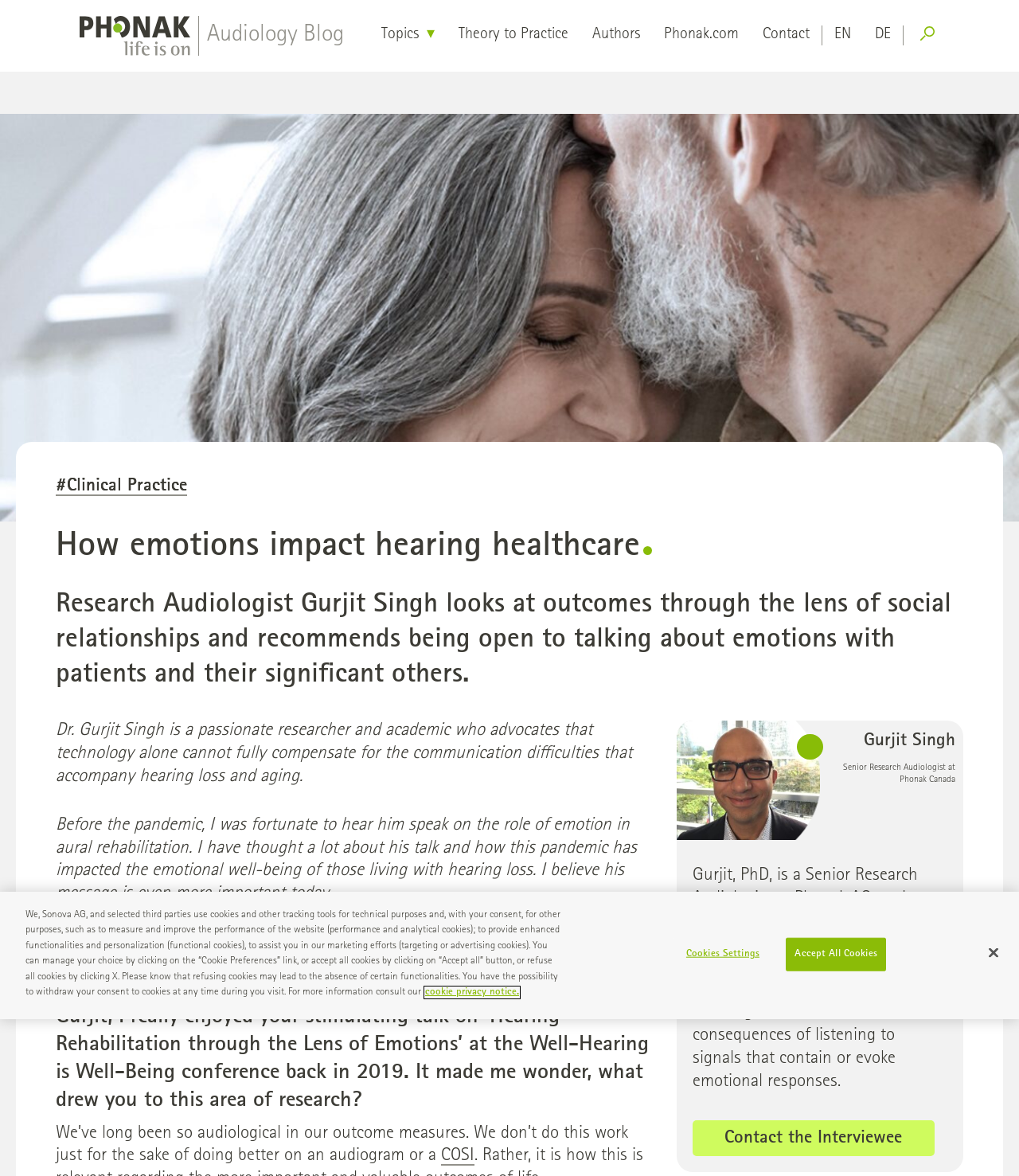What is the affiliation of Gurjit Singh?
Look at the image and provide a short answer using one word or a phrase.

Phonak AG